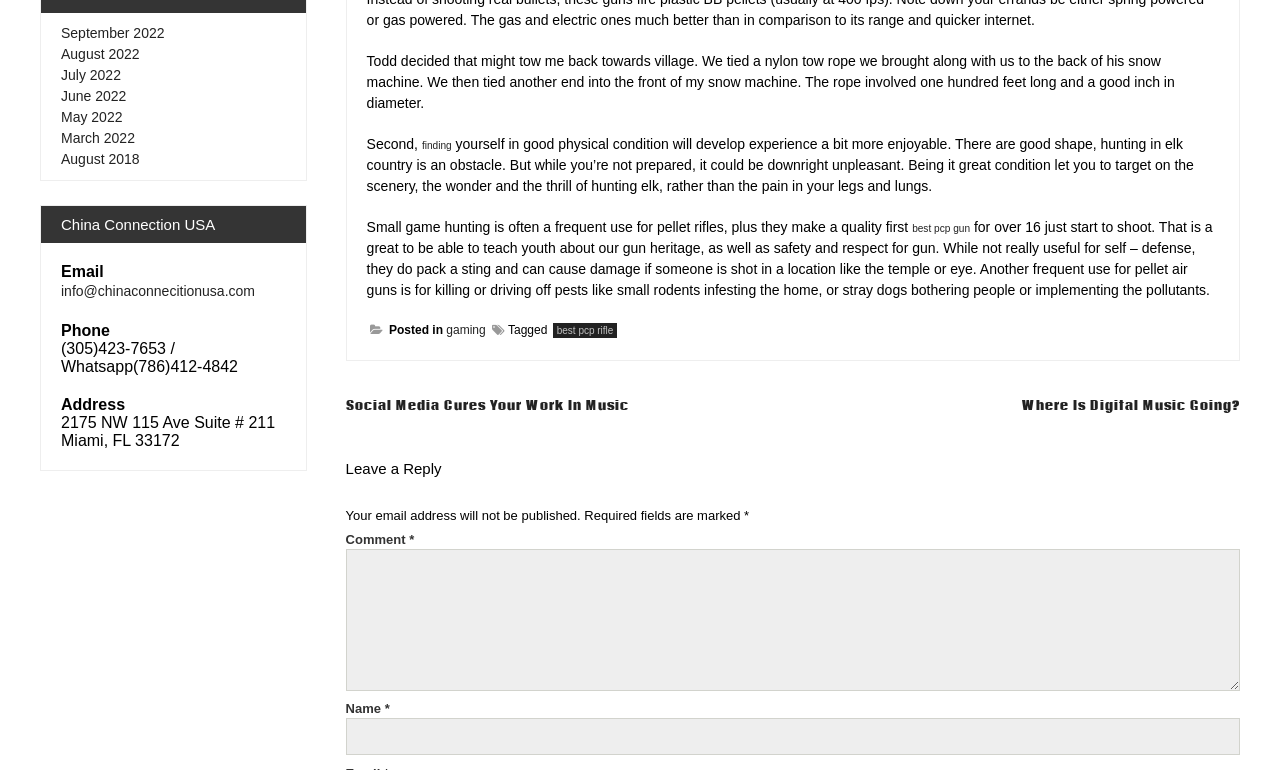Please specify the bounding box coordinates of the clickable section necessary to execute the following command: "Click the 'best pcp rifle' link".

[0.432, 0.444, 0.482, 0.463]